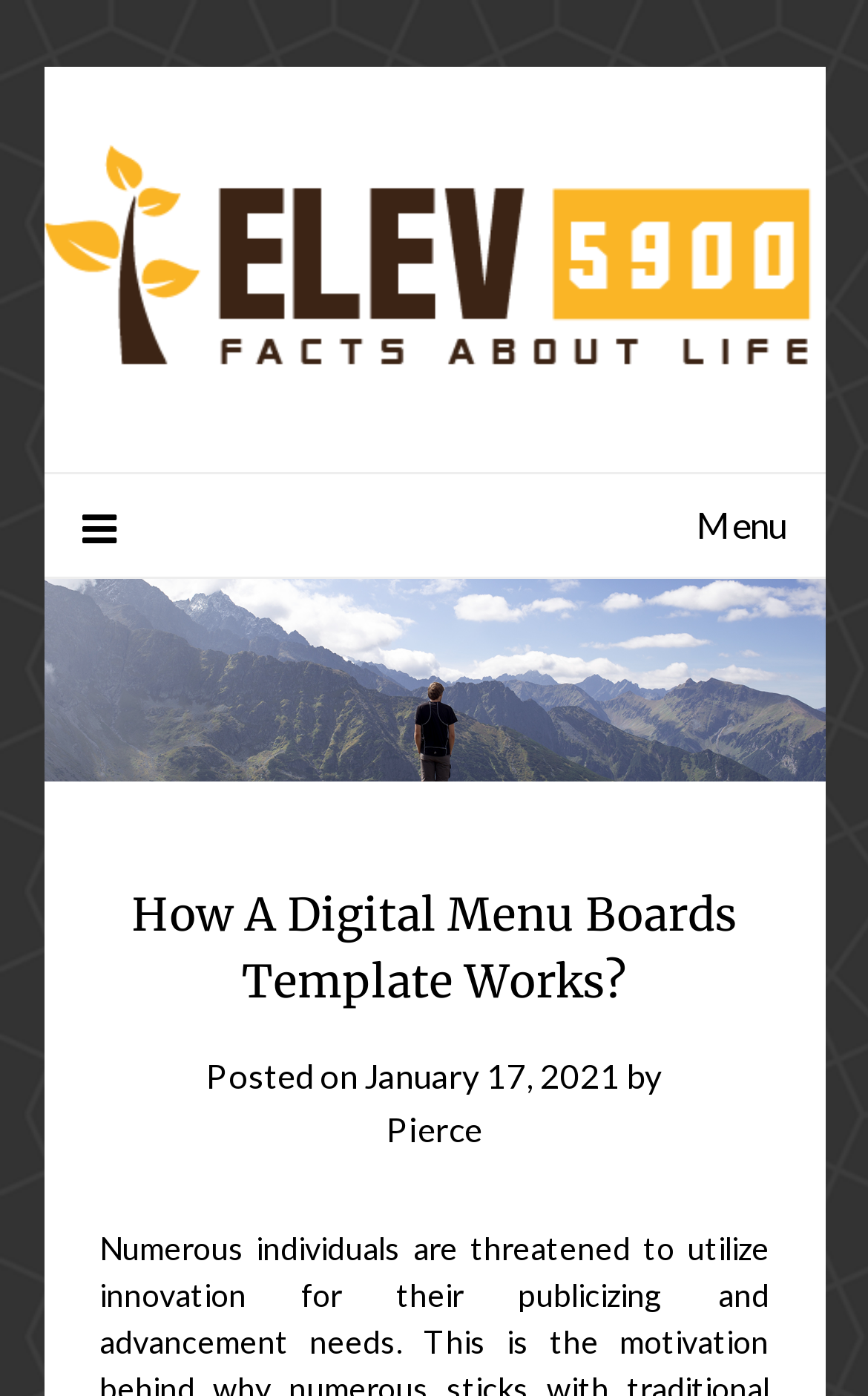Generate a comprehensive description of the contents of the webpage.

The webpage is about "How A Digital Menu Boards Template Works?" and is part of the "Facts About Life" website. At the top left of the page, there is a link to the "Facts About Life" website, accompanied by an image with the same name. Below this, there is a menu link with an icon, taking up most of the width of the page.

Further down, there is a large image that spans almost the entire width of the page. Above this image, there is a header section that contains the title "How A Digital Menu Boards Template Works?" in a prominent heading. Below the title, there is a section with the text "Posted on" followed by a link to the date "January 17, 2021", which also contains a time element. Next to the date, there is a text "by" followed by a link to the author "Pierce".